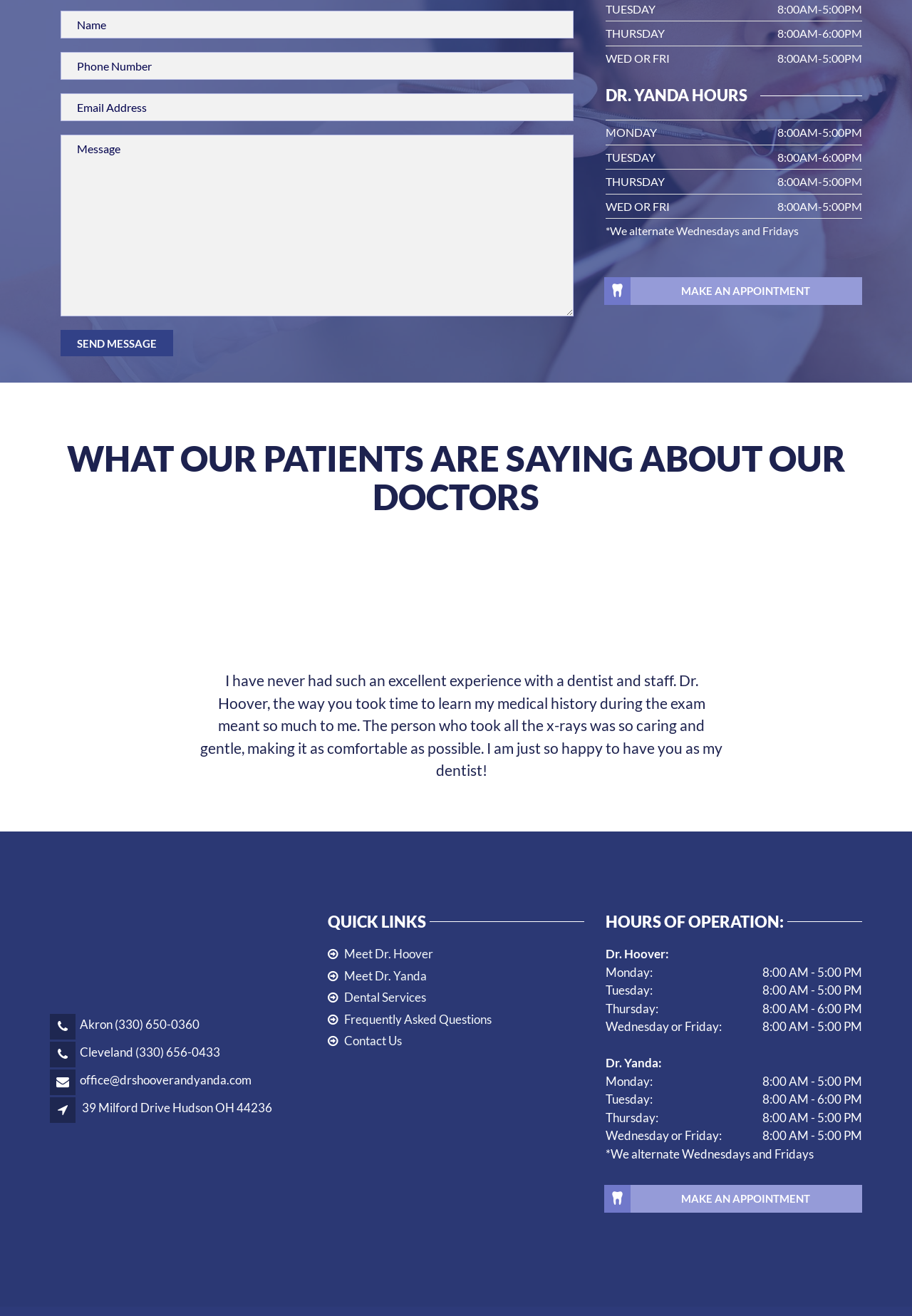Kindly provide the bounding box coordinates of the section you need to click on to fulfill the given instruction: "Make an appointment".

[0.664, 0.211, 0.945, 0.231]